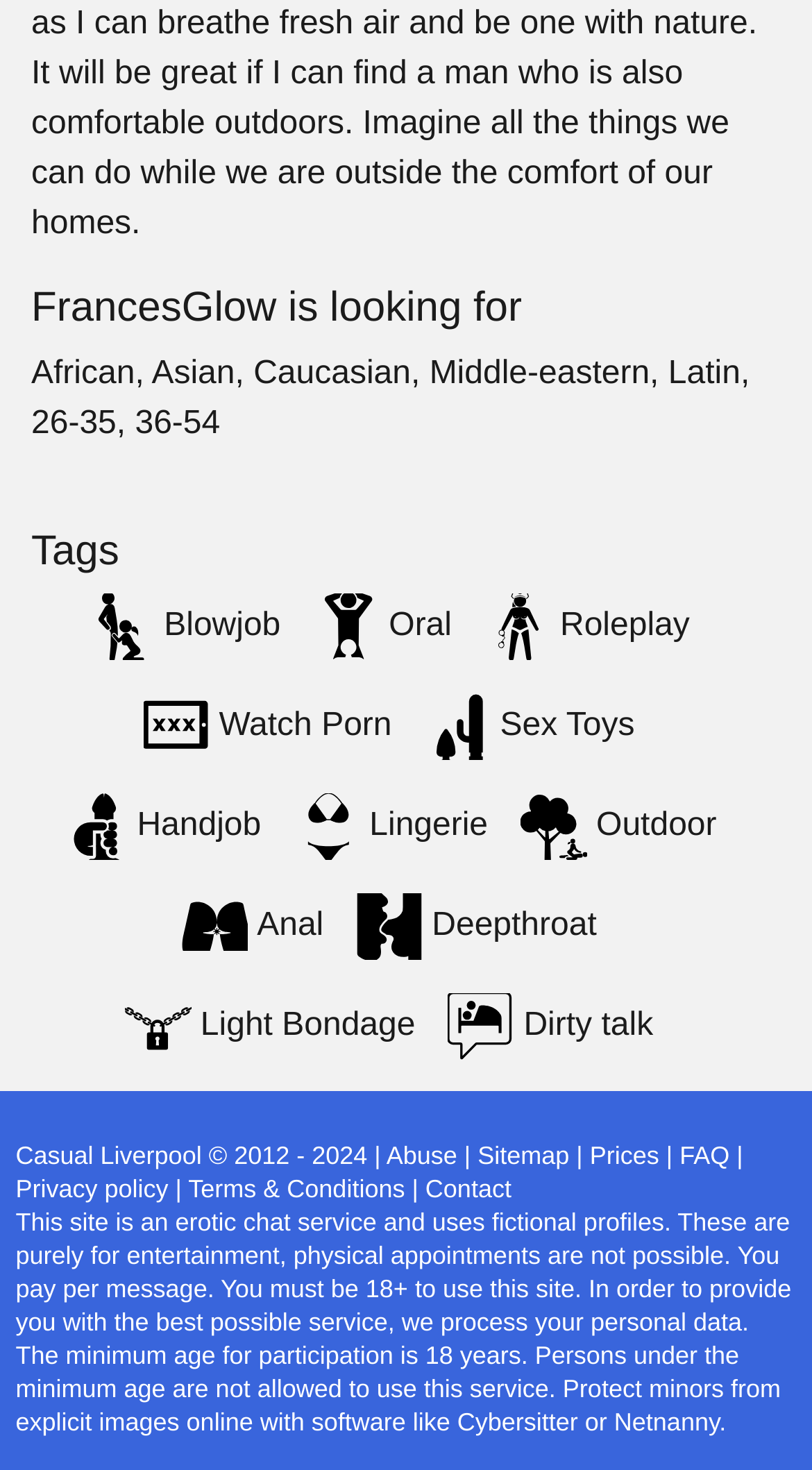Using the webpage screenshot, find the UI element described by Terms & Conditions. Provide the bounding box coordinates in the format (top-left x, top-left y, bottom-right x, bottom-right y), ensuring all values are floating point numbers between 0 and 1.

[0.232, 0.799, 0.499, 0.819]